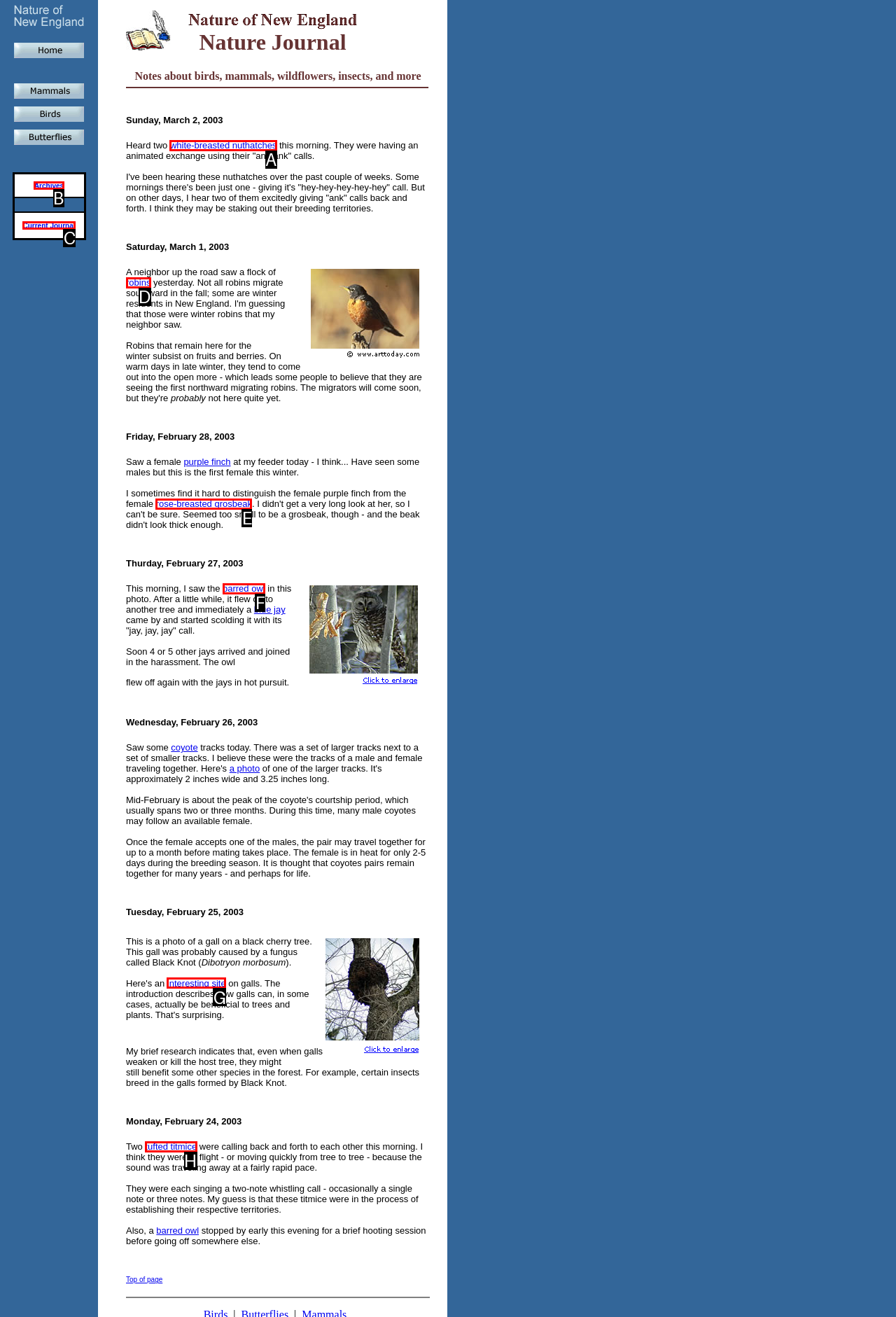Which option corresponds to the following element description: parent_node: Search for... aria-label="Search"?
Please provide the letter of the correct choice.

None